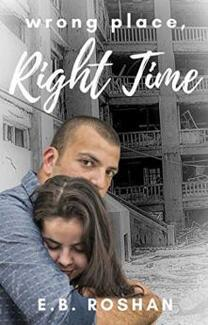What is the tone of the narrative?
Based on the content of the image, thoroughly explain and answer the question.

The design of the book cover, featuring a couple embracing in the foreground and a deserted building in the background, sets the tone for a romantic narrative intertwined with elements of suspense or adventure, inviting readers to explore the journey within its pages.